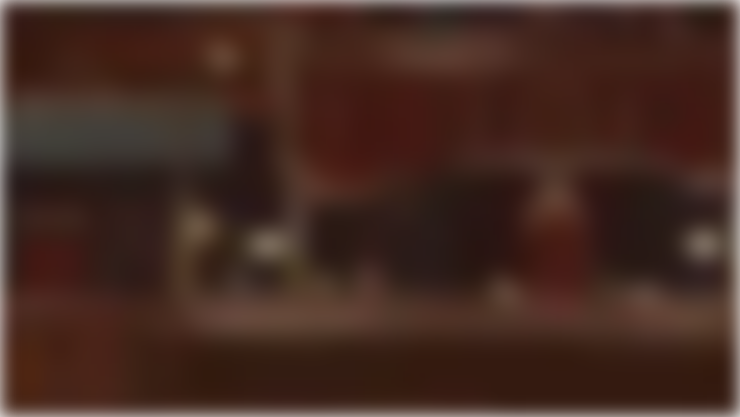Elaborate on the contents of the image in great detail.

The image depicts a screenshot from the game "Gunbrella," developed by Doinksoft. It showcases a dimly lit environment with a focus on various visual elements typical of an adventure game, emphasizing the unique mechanics of wielding an umbrella as a multi-functional weapon. The scene likely hints at the blend of action and platforming aspects that players can expect, encapsulating the game's overall aesthetic and gameplay experience. A caption attributed to this image reads, "Image: Doinksoft / Screenshot by Lucas White," highlighting its source. The context suggests a narrative involving mobility, challenges, and a diverse range of gameplay elements that keep players engaged throughout their adventure.